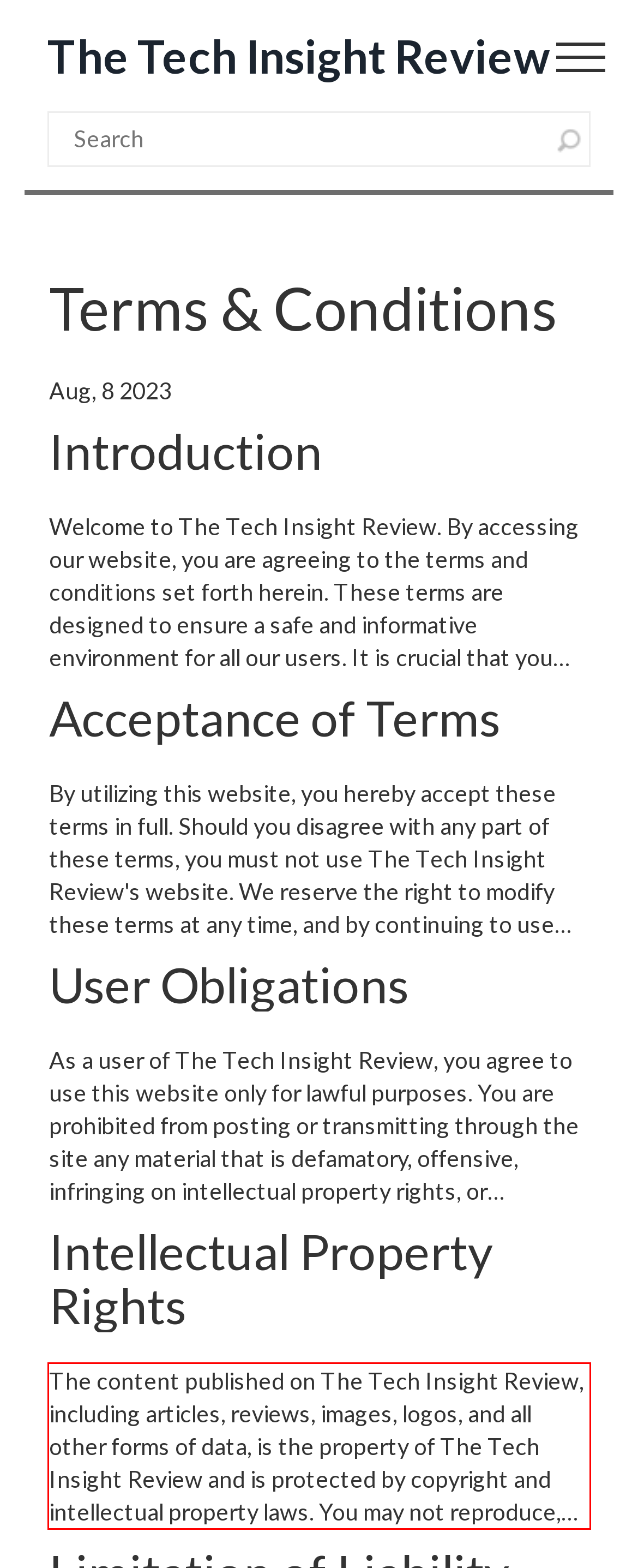Examine the webpage screenshot, find the red bounding box, and extract the text content within this marked area.

The content published on The Tech Insight Review, including articles, reviews, images, logos, and all other forms of data, is the property of The Tech Insight Review and is protected by copyright and intellectual property laws. You may not reproduce, distribute, or use any content without the express written permission of The Tech Insight Review's owner, Clara Bishop.